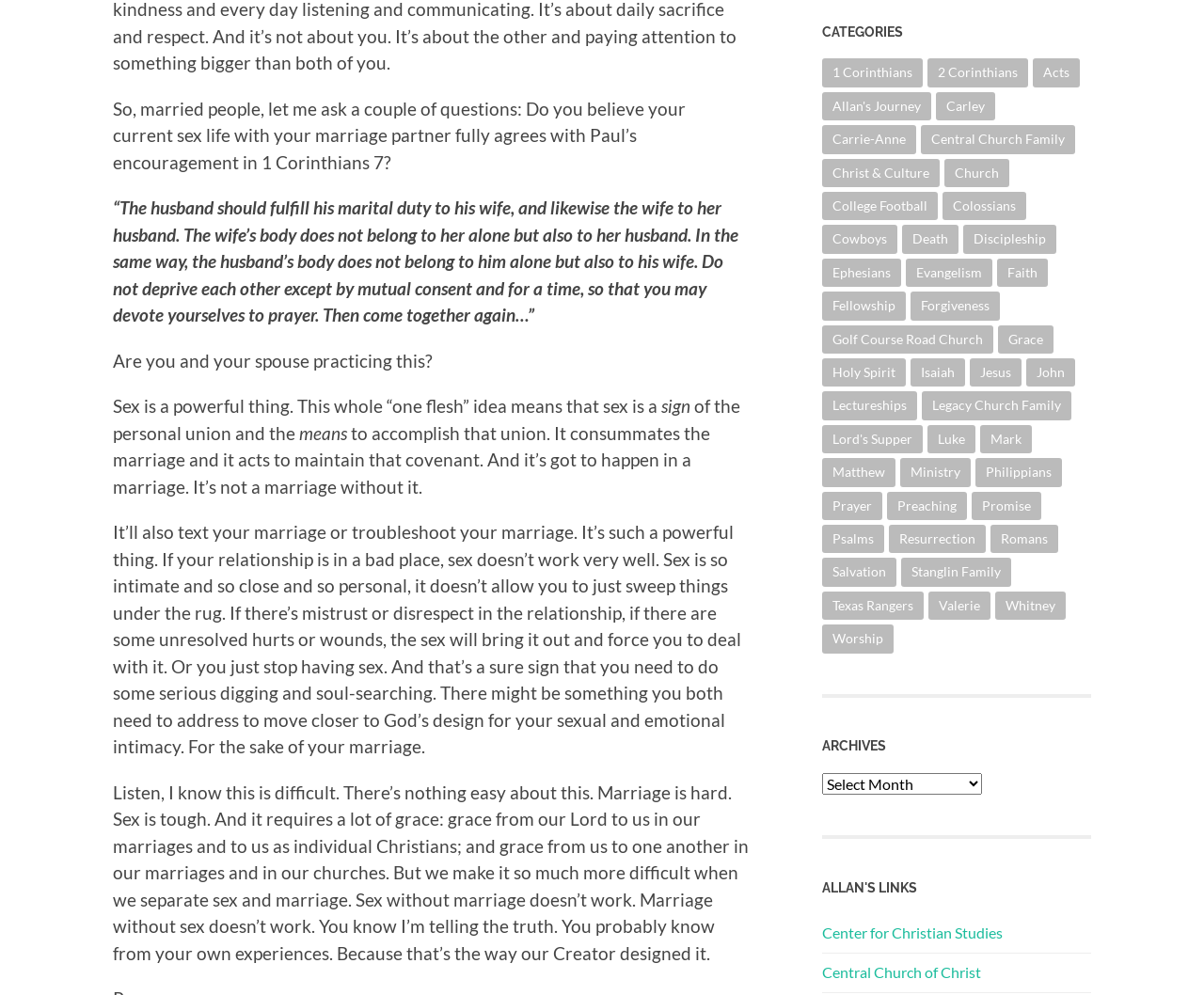How many categories are listed on the webpage?
Answer the question with a single word or phrase, referring to the image.

1